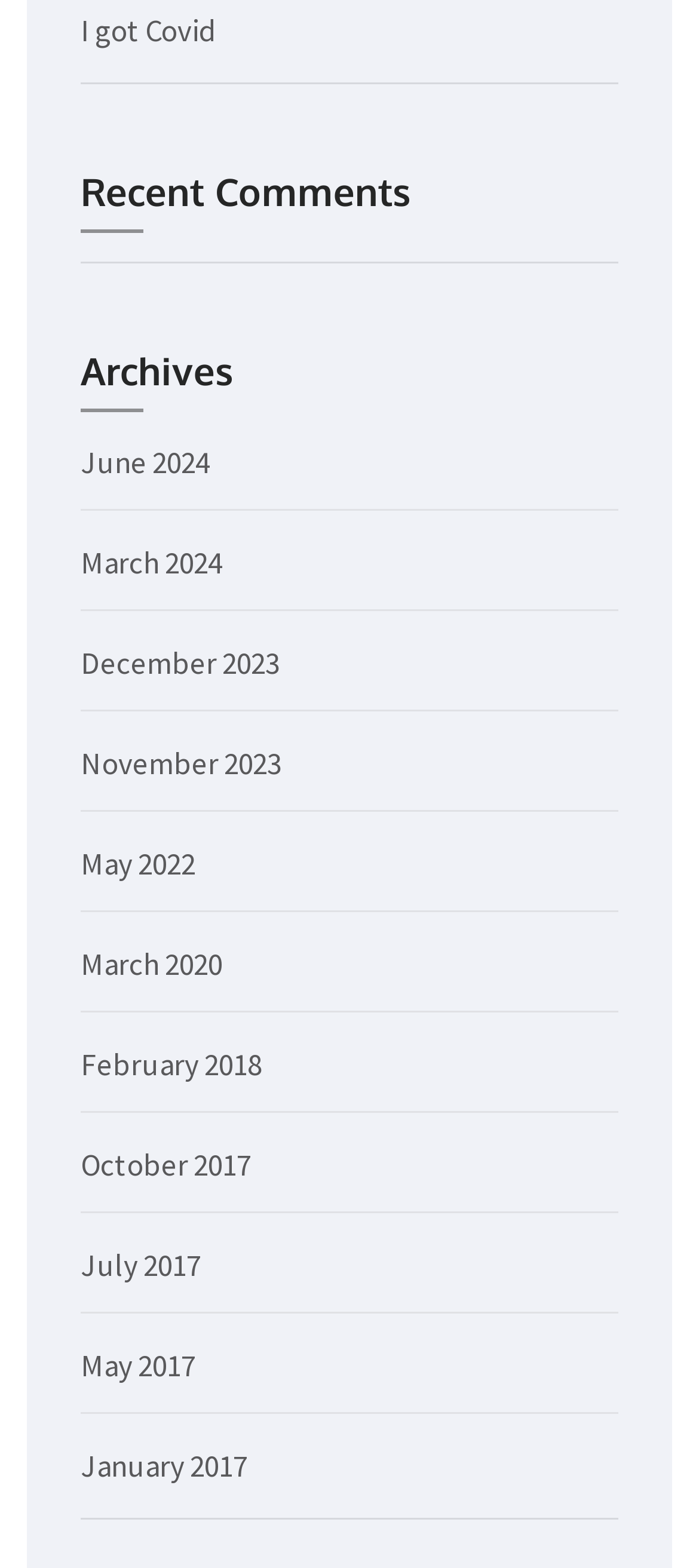Identify the bounding box coordinates for the UI element mentioned here: "November 2023". Provide the coordinates as four float values between 0 and 1, i.e., [left, top, right, bottom].

[0.115, 0.475, 0.403, 0.5]